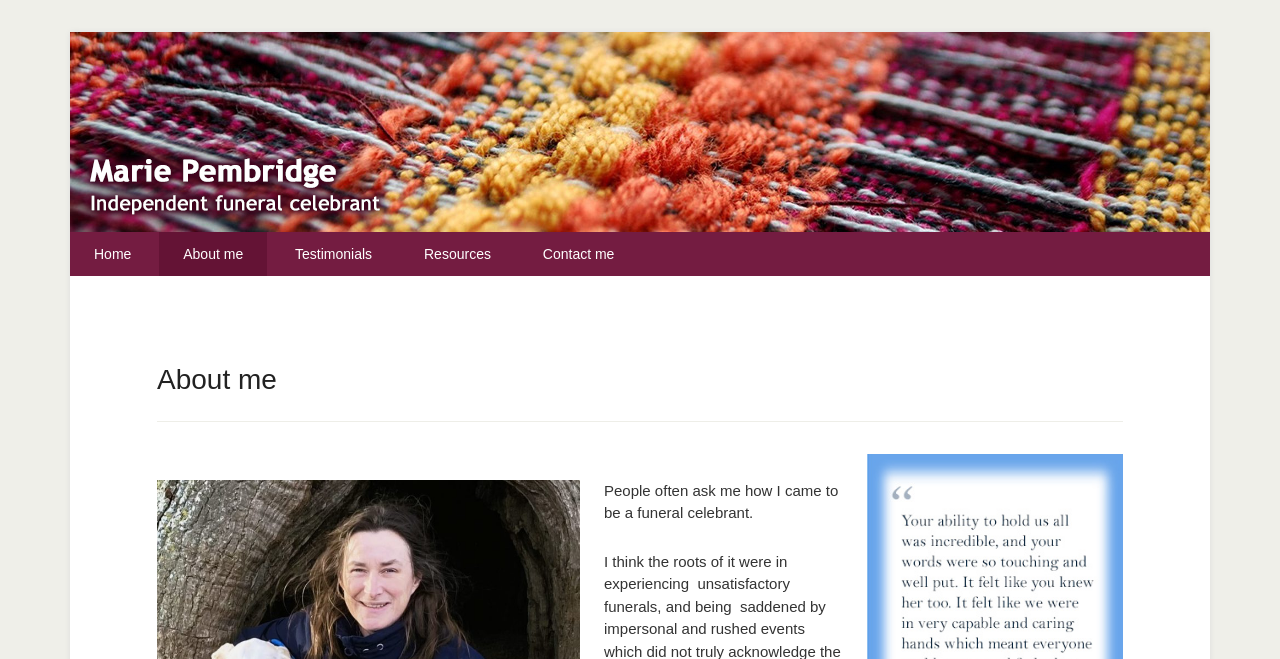What is the first sentence of the page content?
Using the details shown in the screenshot, provide a comprehensive answer to the question.

By looking at the StaticText element, I can see that the first sentence of the page content is 'People often ask me how I came to be a funeral celebrant.' which is a personal statement from Marie Pembridge.